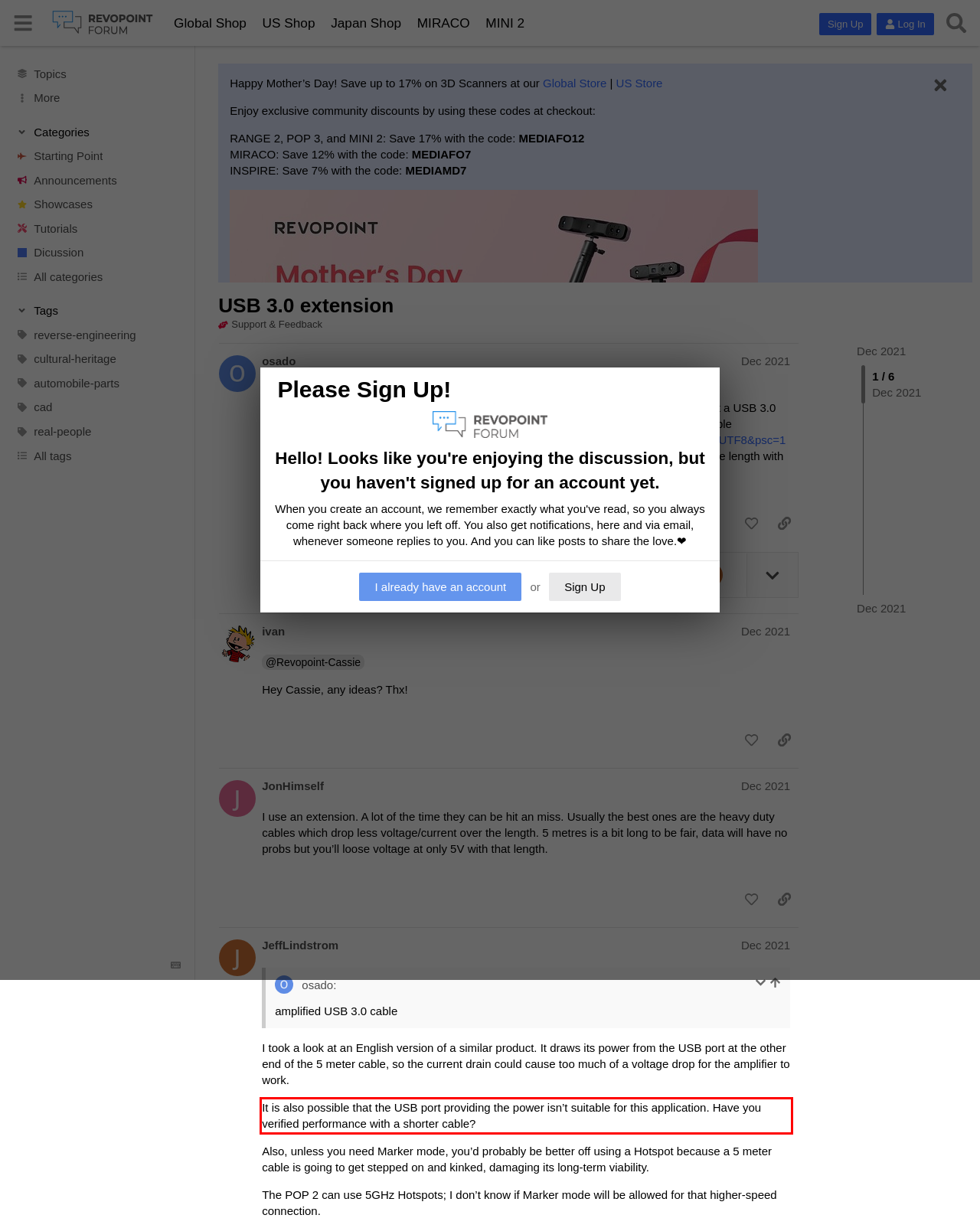Locate the red bounding box in the provided webpage screenshot and use OCR to determine the text content inside it.

It is also possible that the USB port providing the power isn’t suitable for this application. Have you verified performance with a shorter cable?